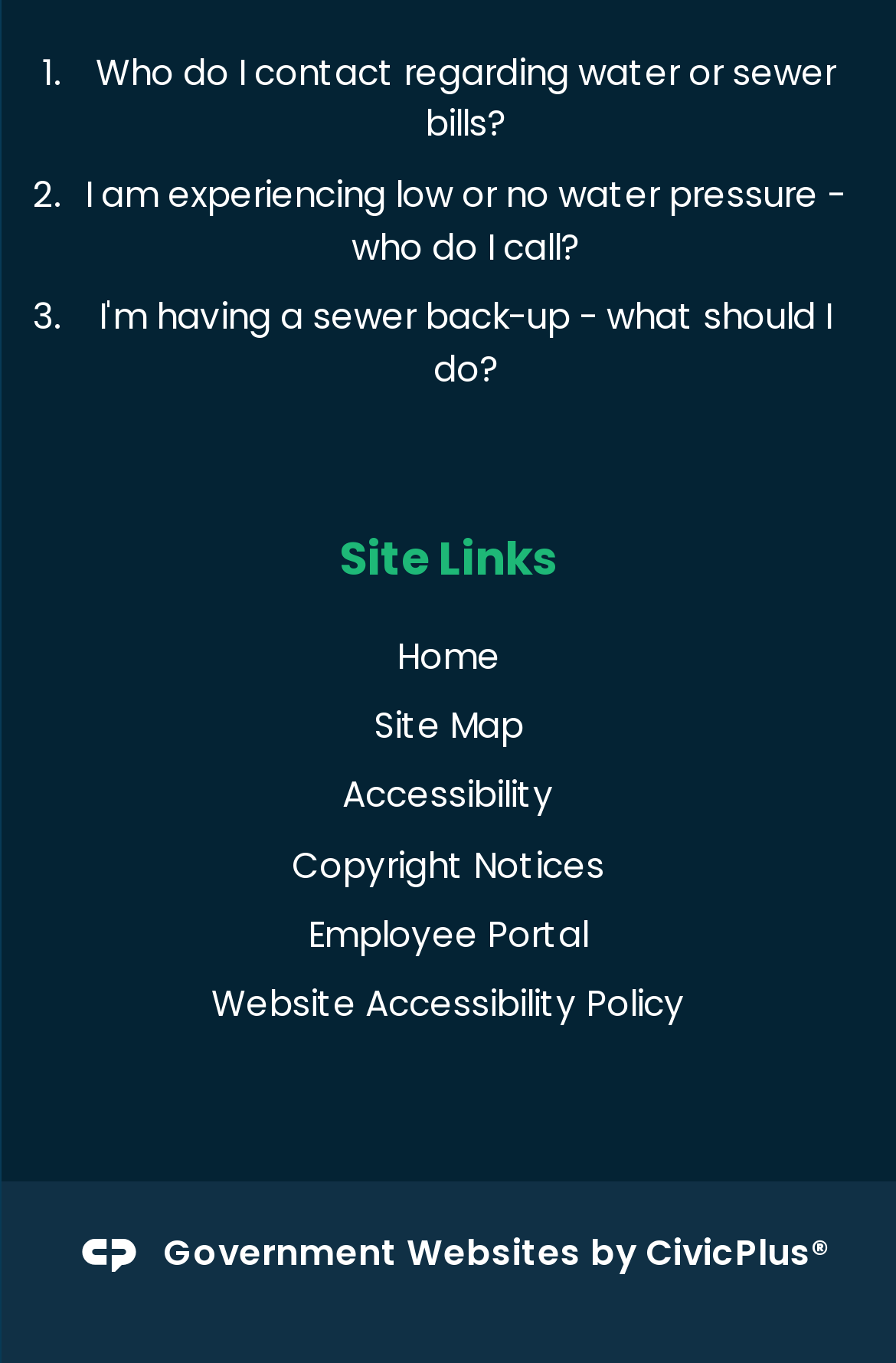Please reply to the following question with a single word or a short phrase:
What is the category of links under 'Site Links'?

Government website links